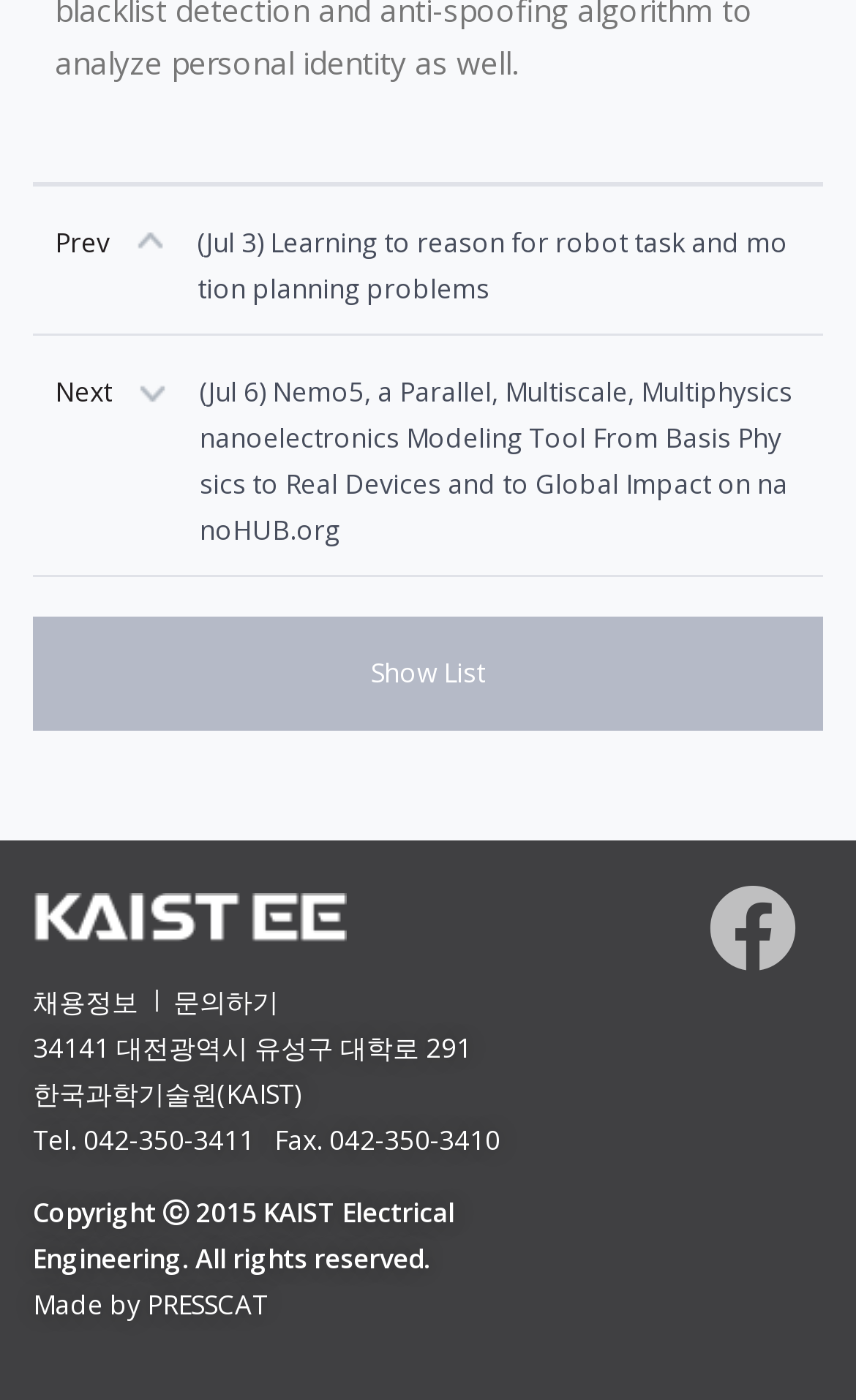What is the address of KAIST?
Based on the screenshot, answer the question with a single word or phrase.

34141 대전광역시 유성구 대학로 291